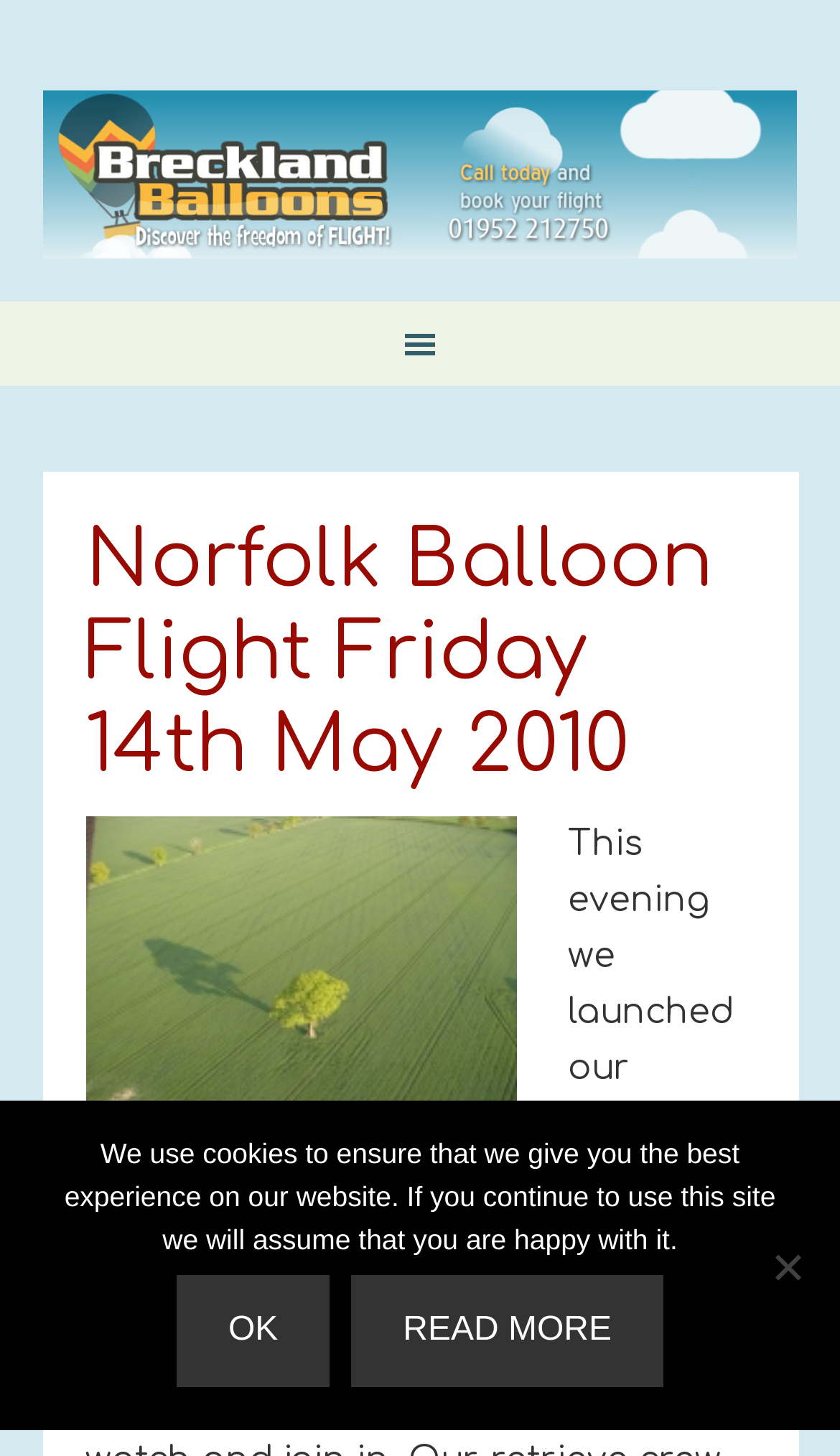Answer the question briefly using a single word or phrase: 
What is the date of the balloon flight?

Friday 14th May 2010